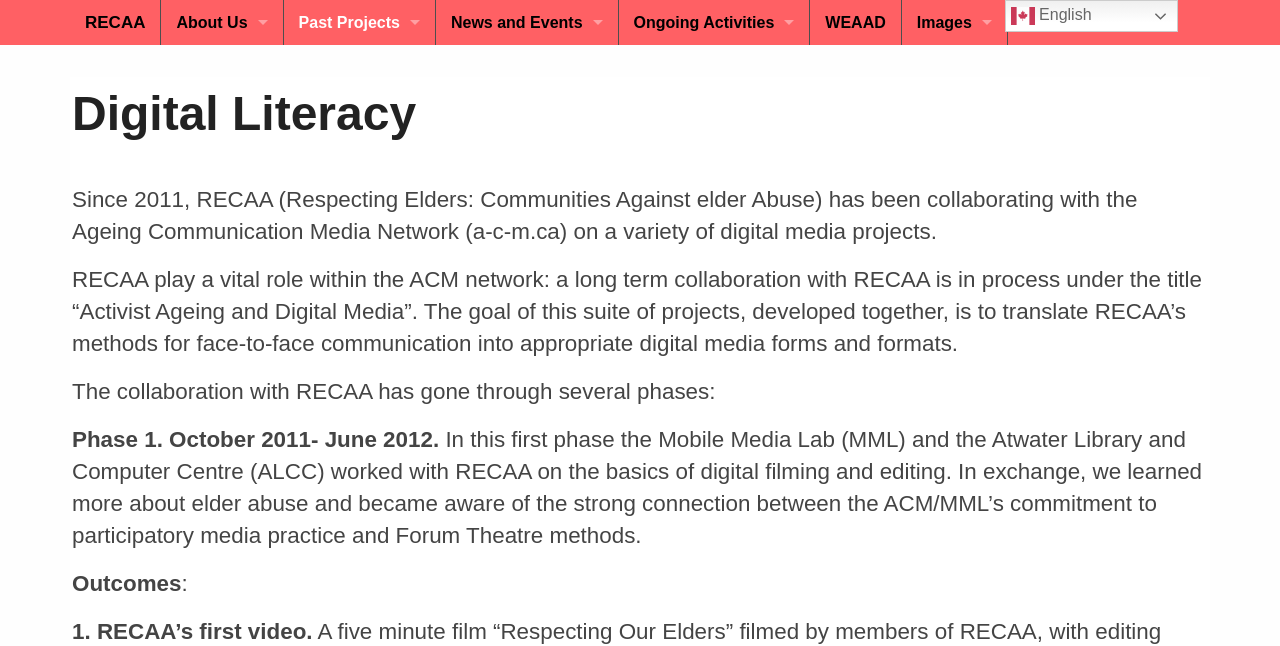Answer the following in one word or a short phrase: 
What language is the webpage currently in?

English